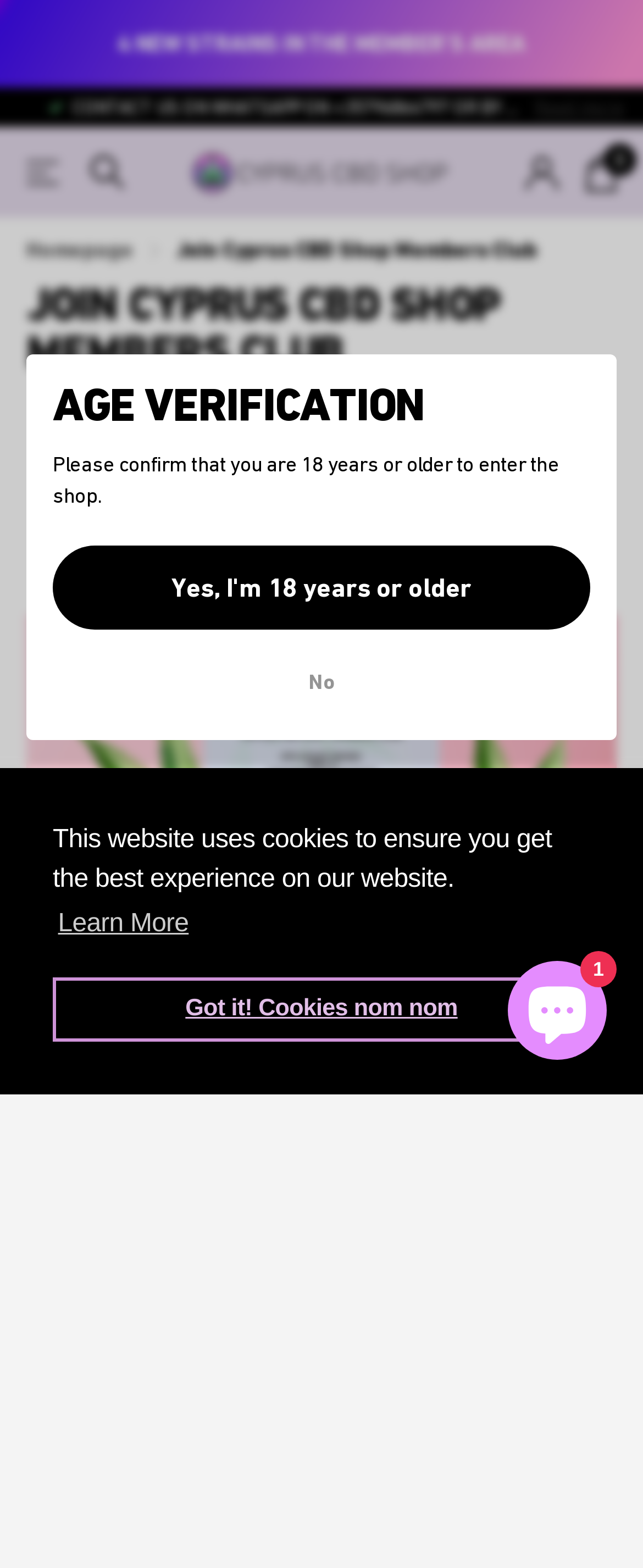Determine the bounding box coordinates of the clickable element to achieve the following action: 'Search for products'. Provide the coordinates as four float values between 0 and 1, formatted as [left, top, right, bottom].

[0.141, 0.086, 0.192, 0.134]